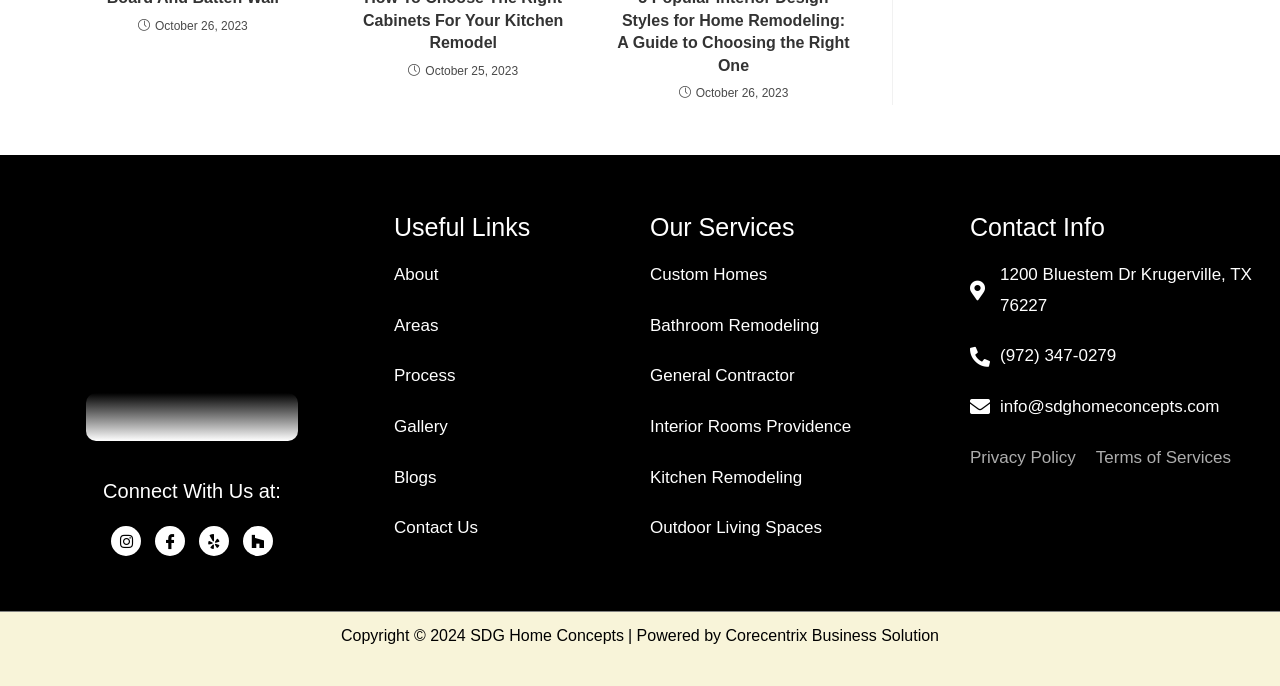What is the company's phone number?
Please provide a single word or phrase in response based on the screenshot.

(972) 347-0279